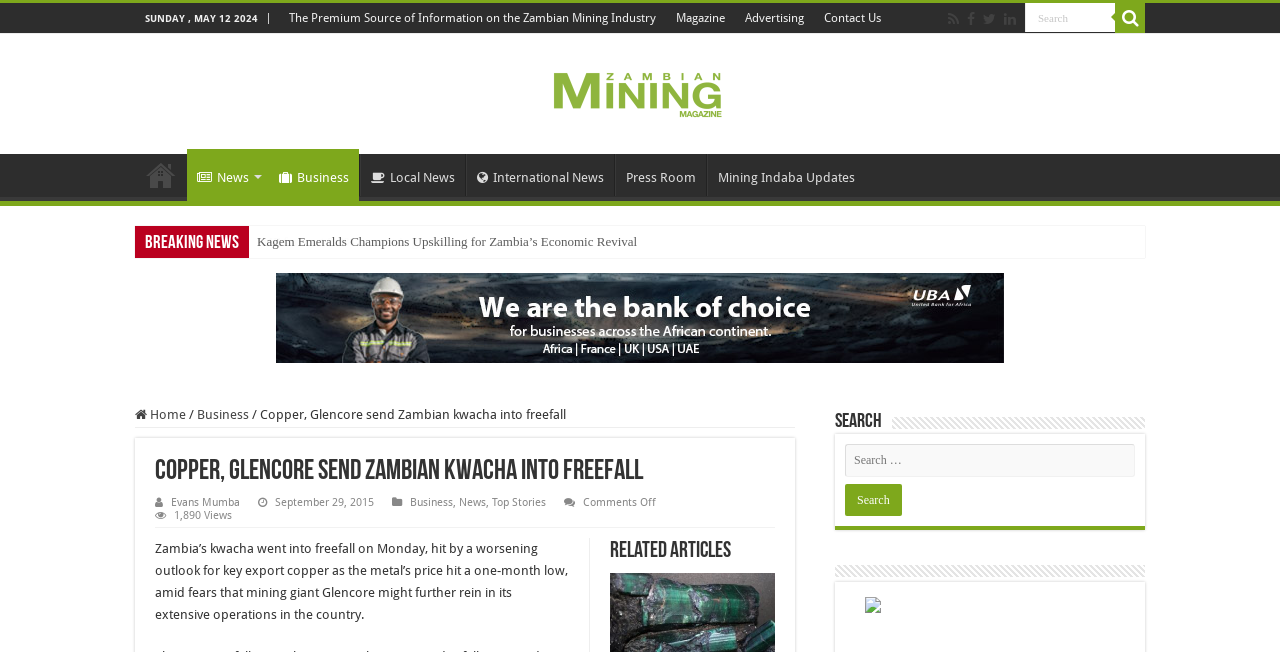Provide the bounding box coordinates for the UI element that is described by this text: "Business". The coordinates should be in the form of four float numbers between 0 and 1: [left, top, right, bottom].

[0.154, 0.624, 0.195, 0.647]